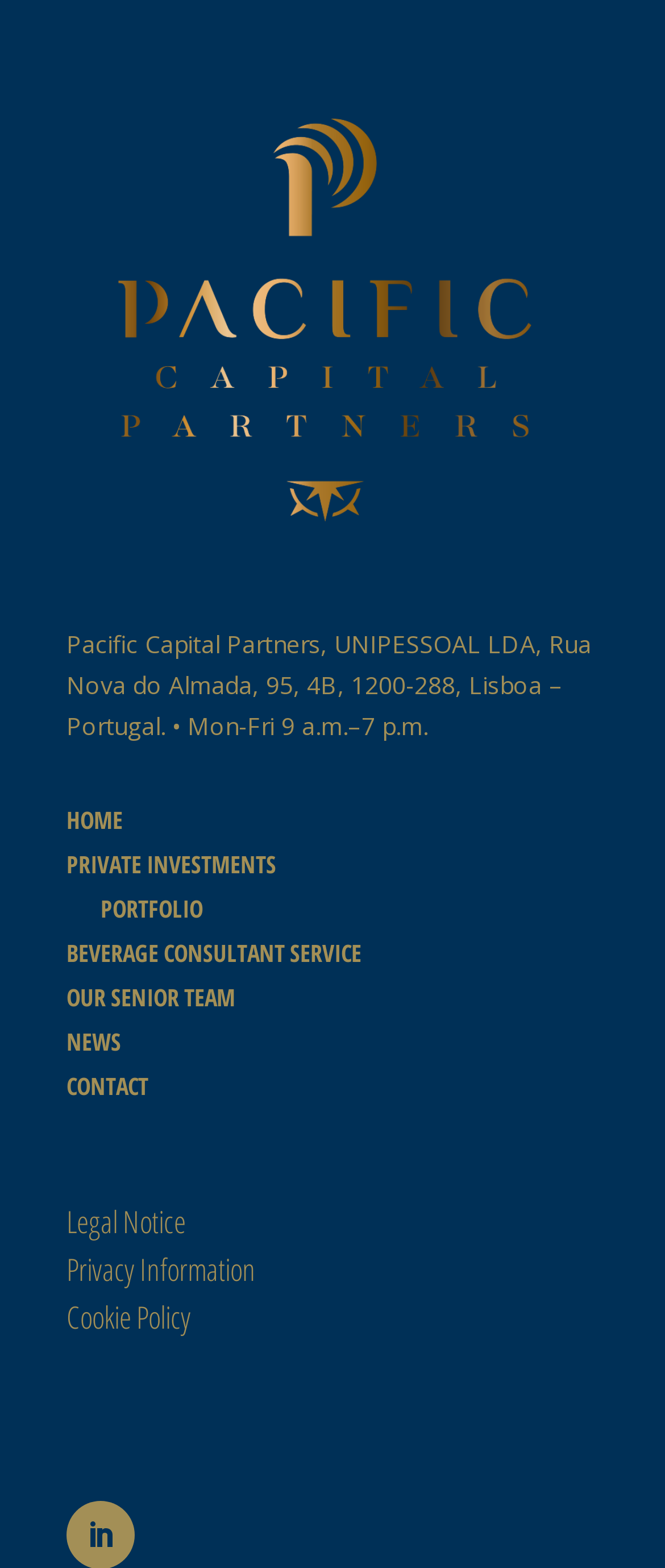Given the following UI element description: "NEWS", find the bounding box coordinates in the webpage screenshot.

[0.1, 0.653, 0.182, 0.674]